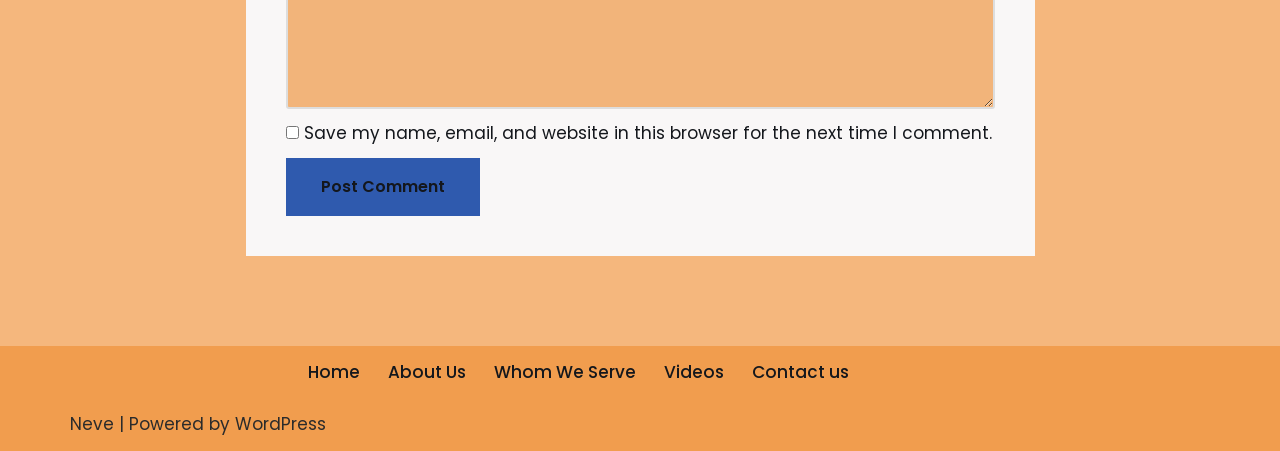Please identify the bounding box coordinates of where to click in order to follow the instruction: "Click the Post Comment button".

[0.223, 0.35, 0.375, 0.478]